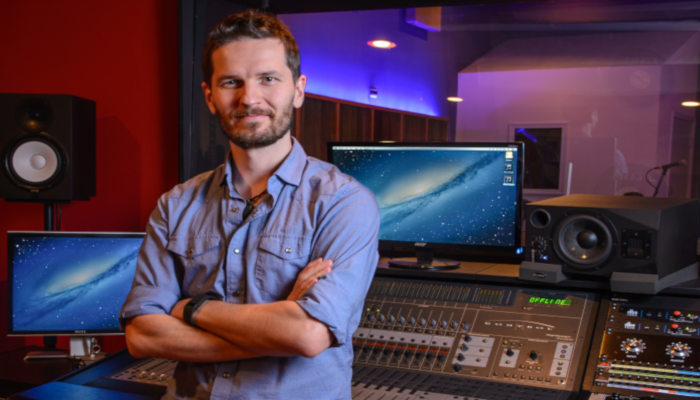Elaborate on all the key elements and details present in the image.

In a vibrant recording studio, a young man stands confidently with his arms crossed, exuding professionalism and passion for music production. He is dressed casually in a light blue shirt, blending comfort with style, while his neatly styled hair complements his engaging demeanor. Behind him, the studio is equipped with high-end audio equipment, including two monitors displaying a digital audio workstation, underscoring the importance of technology in modern music production. Soft, colorful lighting casts a warm glow, enhancing the creative atmosphere of the space, making it an ideal setting for recording and mixing music. This image captures the essence of a contemporary music producer, ready to inspire and share knowledge with beginners in the field.